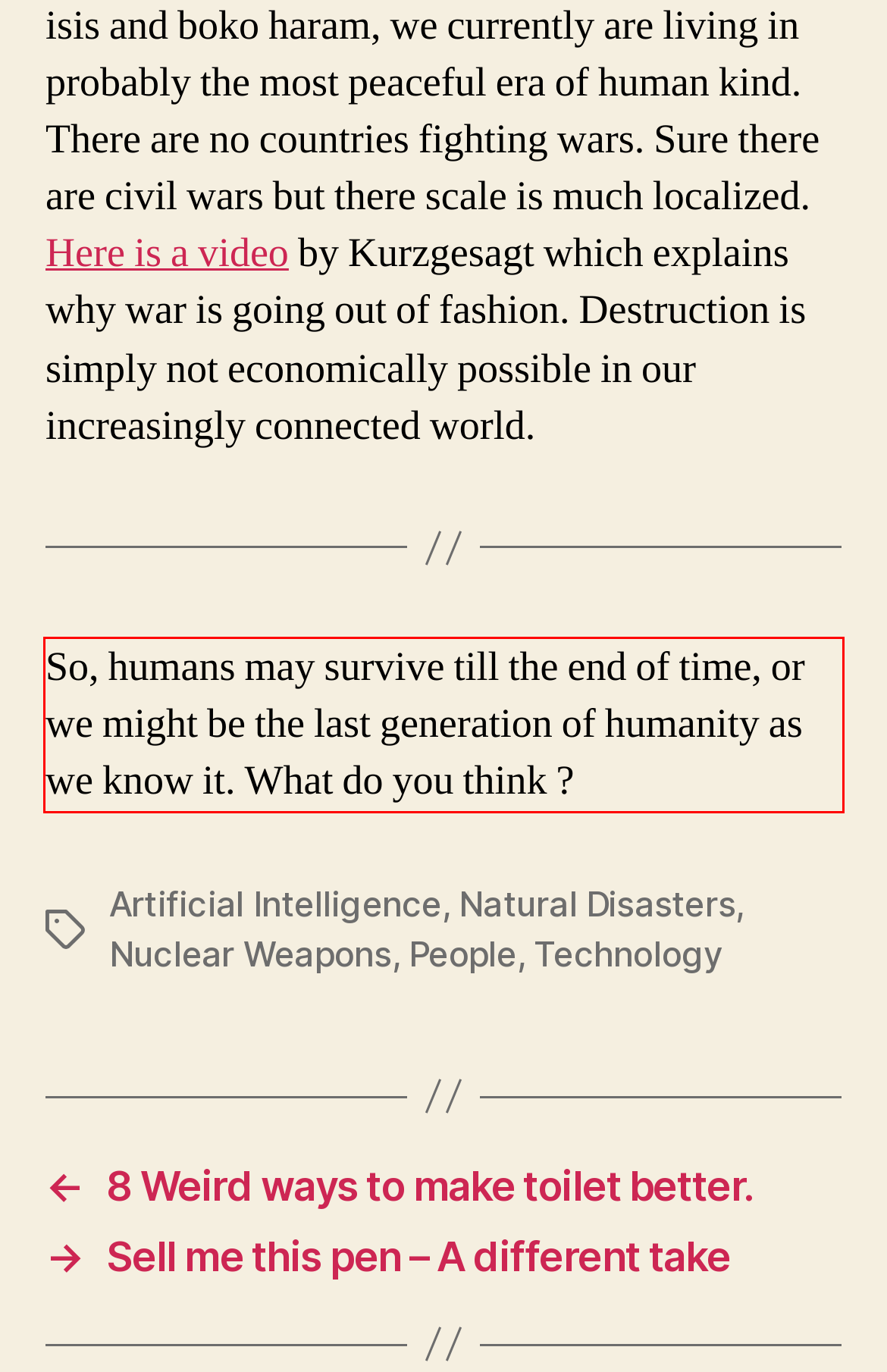Given the screenshot of a webpage, identify the red rectangle bounding box and recognize the text content inside it, generating the extracted text.

So, humans may survive till the end of time, or we might be the last generation of humanity as we know it. What do you think ?